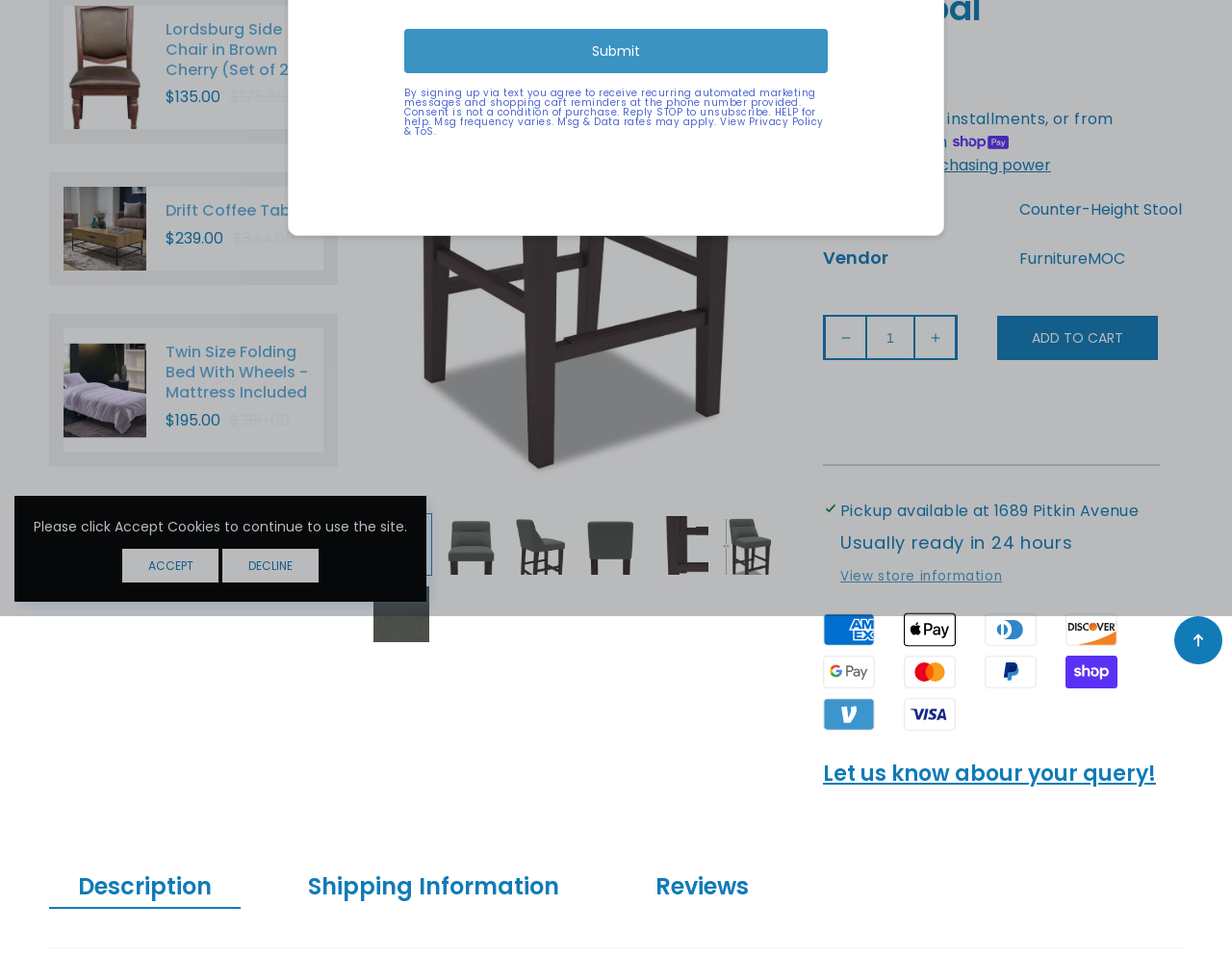Provide the bounding box for the UI element matching this description: "www.onwell.cn".

None